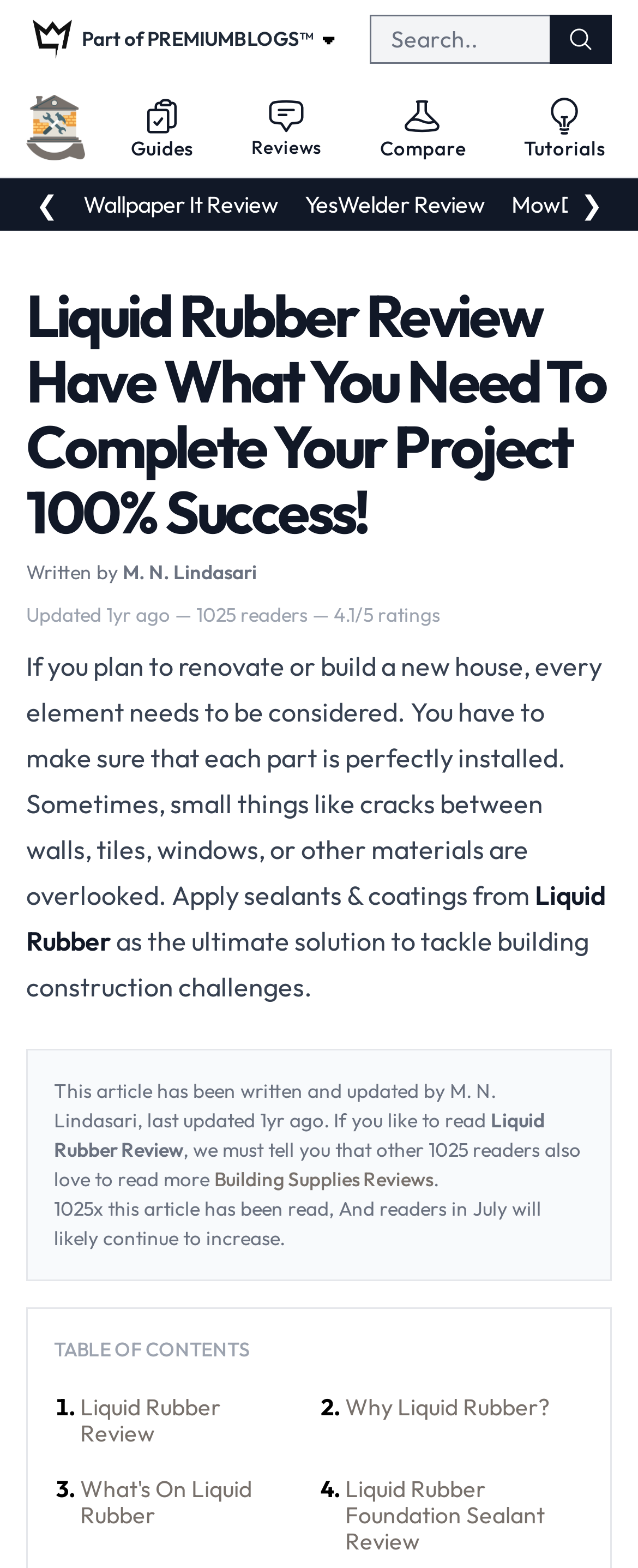Using the provided element description "Building Supplies Reviews", determine the bounding box coordinates of the UI element.

[0.336, 0.744, 0.679, 0.76]